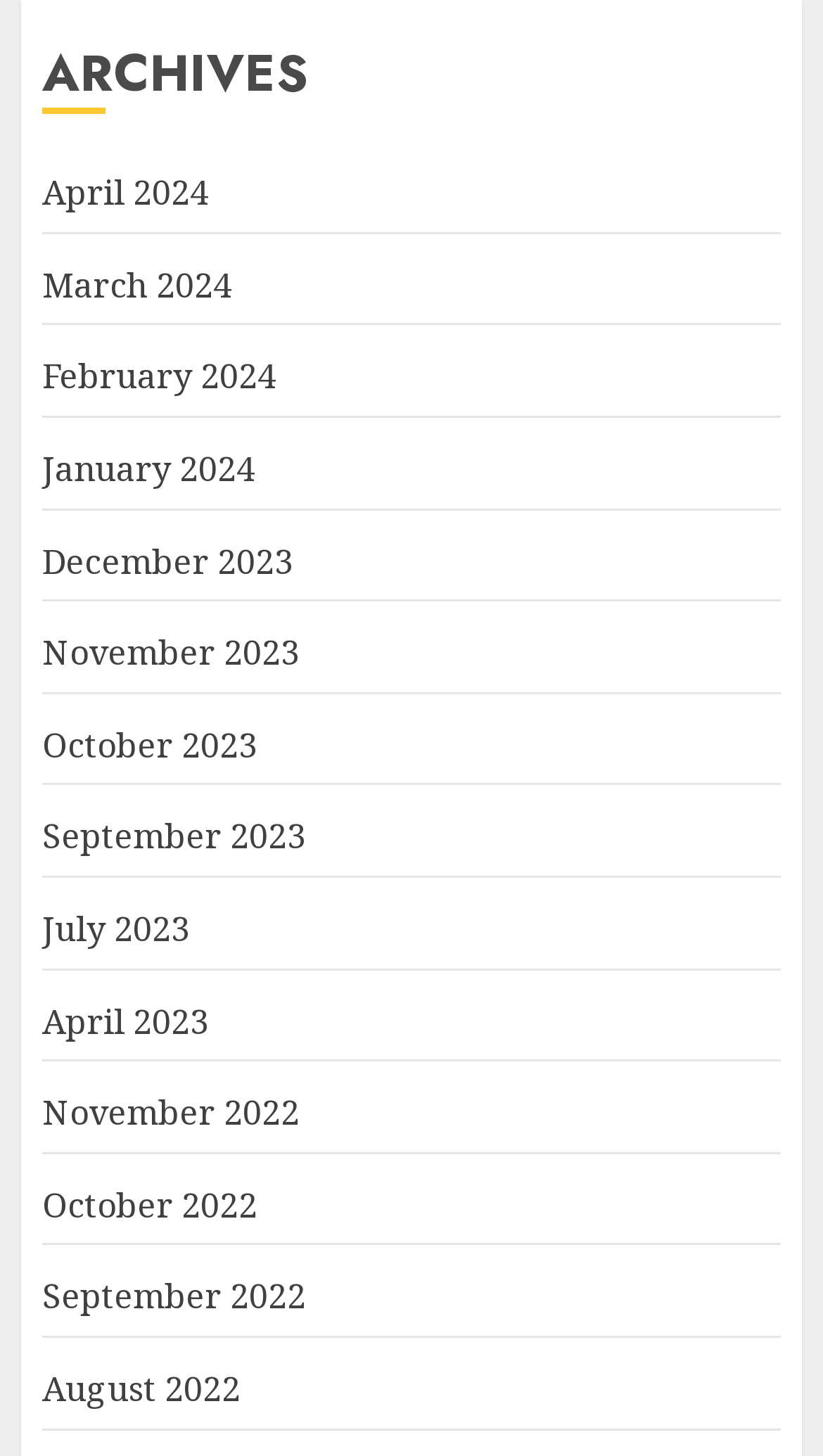Please answer the following question as detailed as possible based on the image: 
What is the position of the link 'September 2022'?

I looked at the bounding box coordinates of the links and found that the link 'September 2022' has a y1 coordinate of 0.874, which is the third highest y1 coordinate from the bottom of the list.